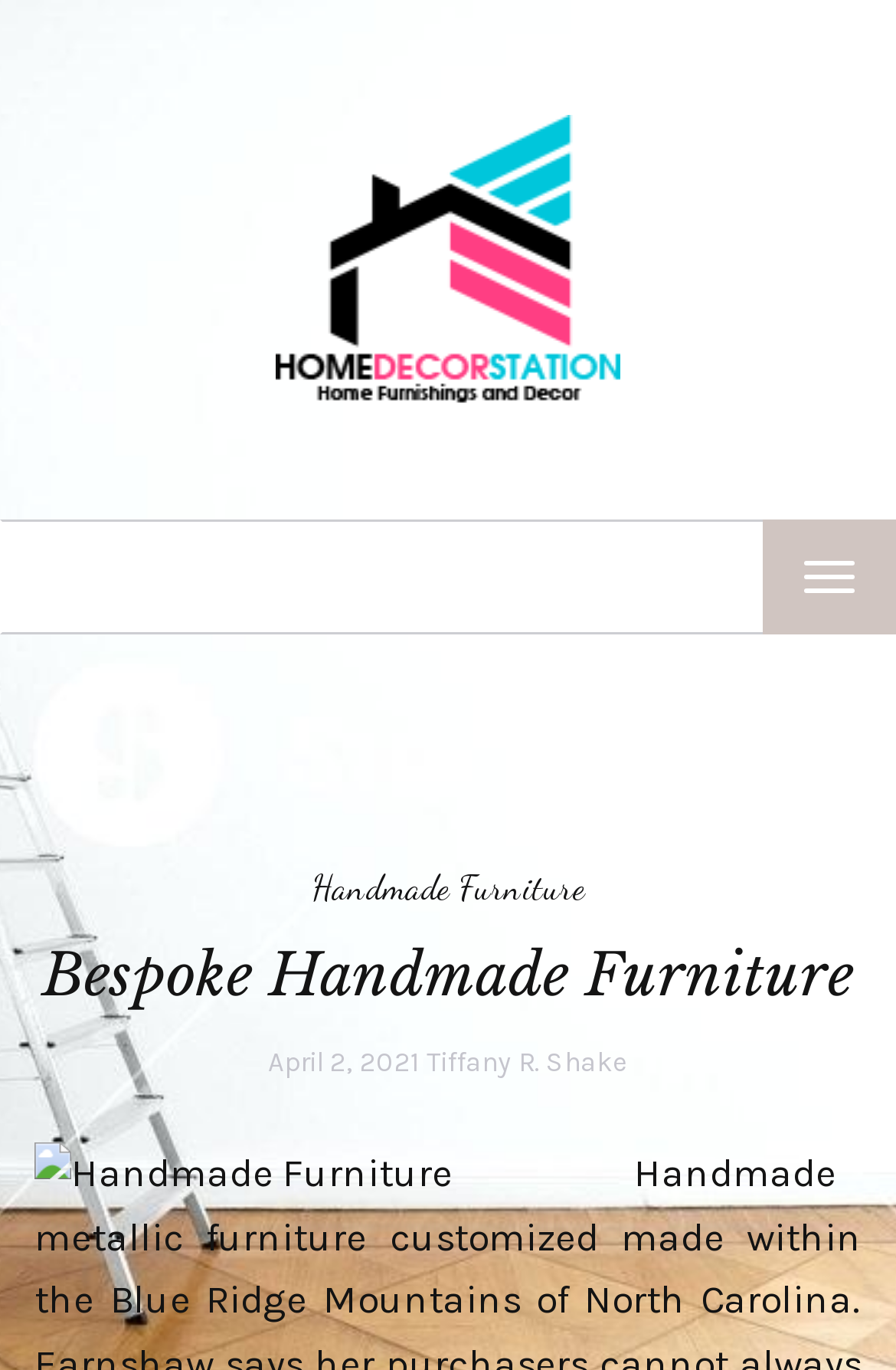Please find the bounding box for the UI component described as follows: "alt="Home Decor Station"".

[0.308, 0.173, 0.692, 0.202]